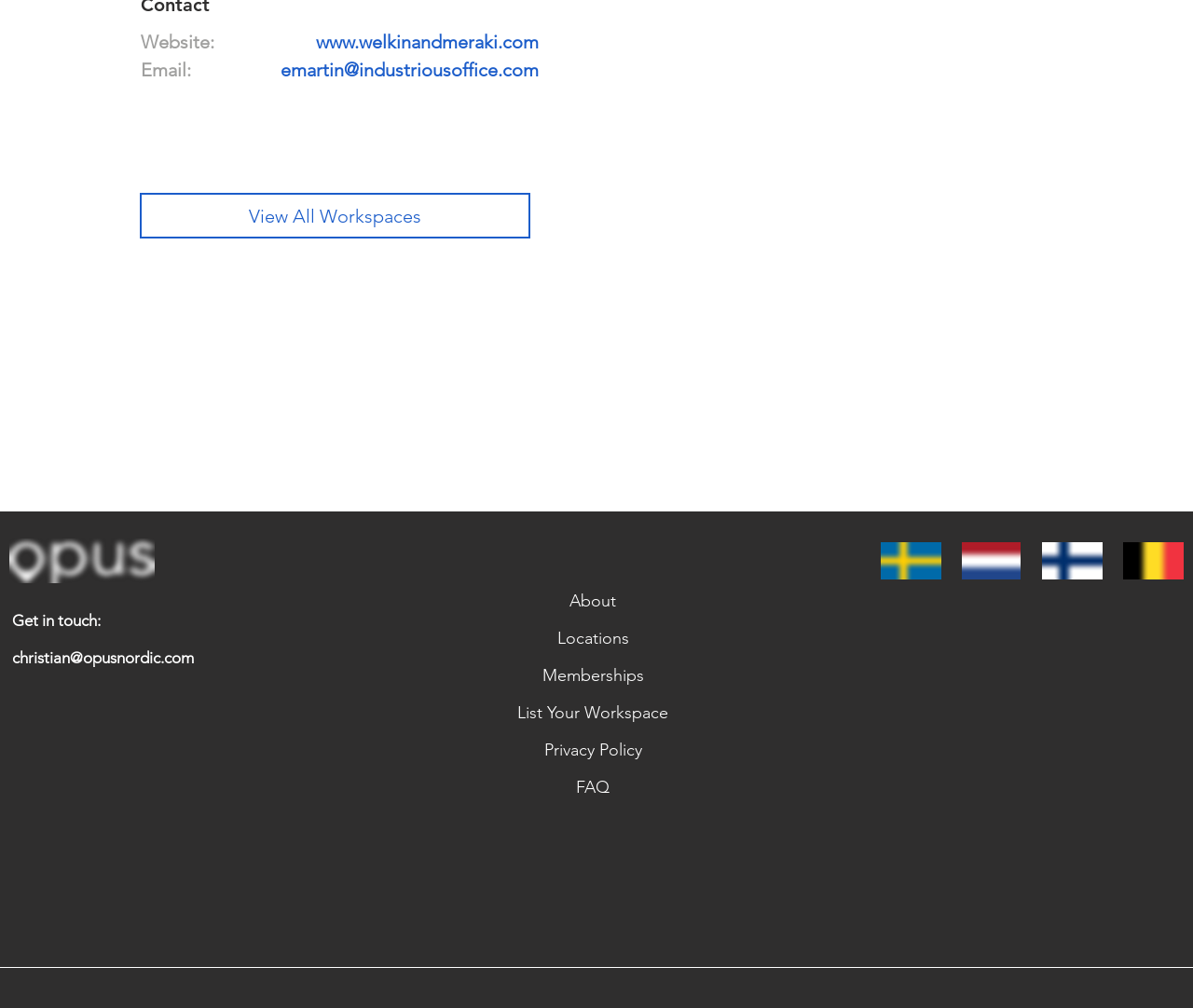Using the format (top-left x, top-left y, bottom-right x, bottom-right y), and given the element description, identify the bounding box coordinates within the screenshot: Privacy Policy

[0.412, 0.726, 0.581, 0.763]